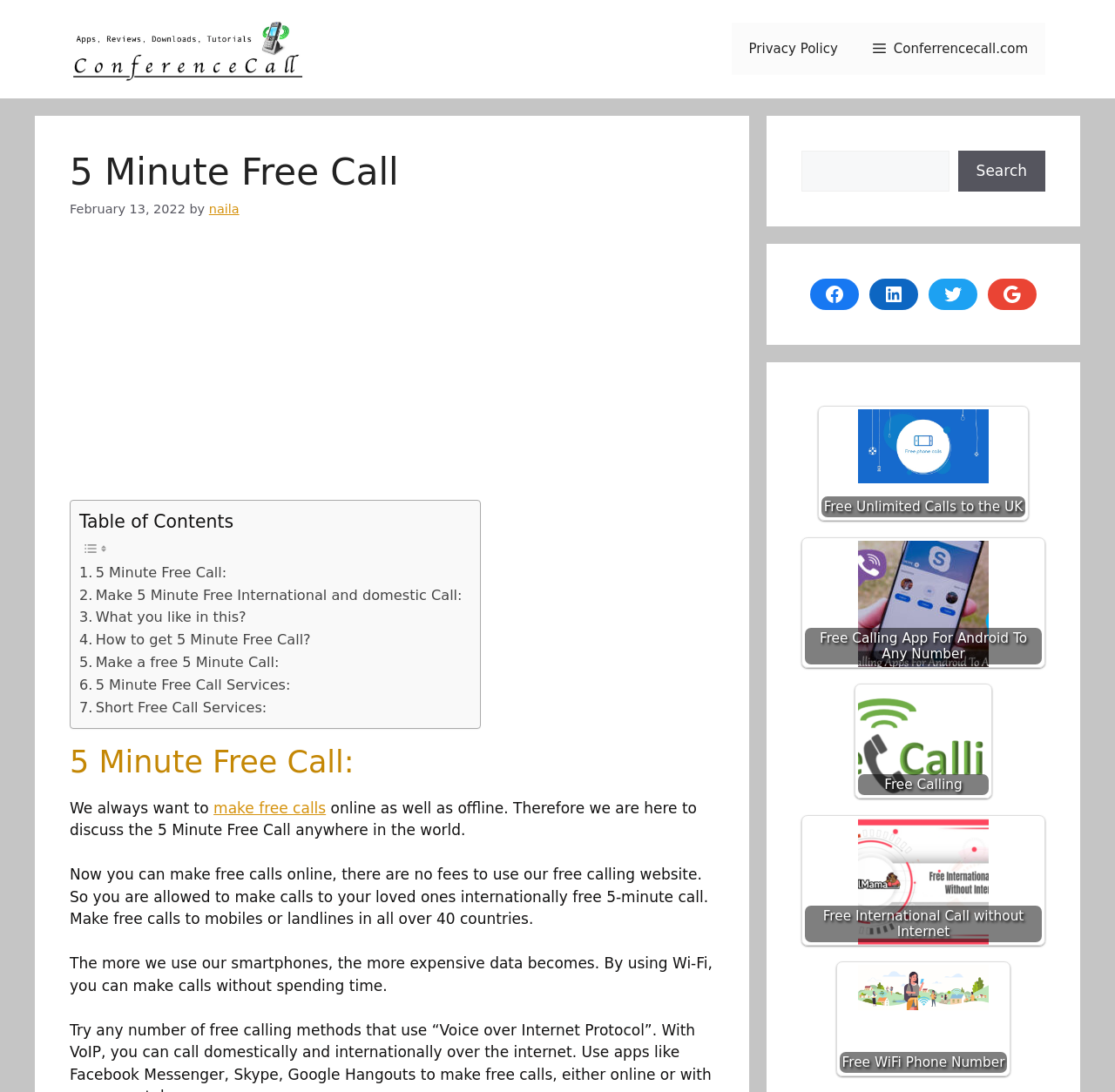What is the main topic of this webpage?
Can you provide an in-depth and detailed response to the question?

Based on the webpage's content, including the heading '5 Minute Free Call' and the text 'We always want to make free calls online as well as offline. Therefore we are here to discuss the 5 Minute Free Call anywhere in the world.', it is clear that the main topic of this webpage is the 5 Minute Free Call service.